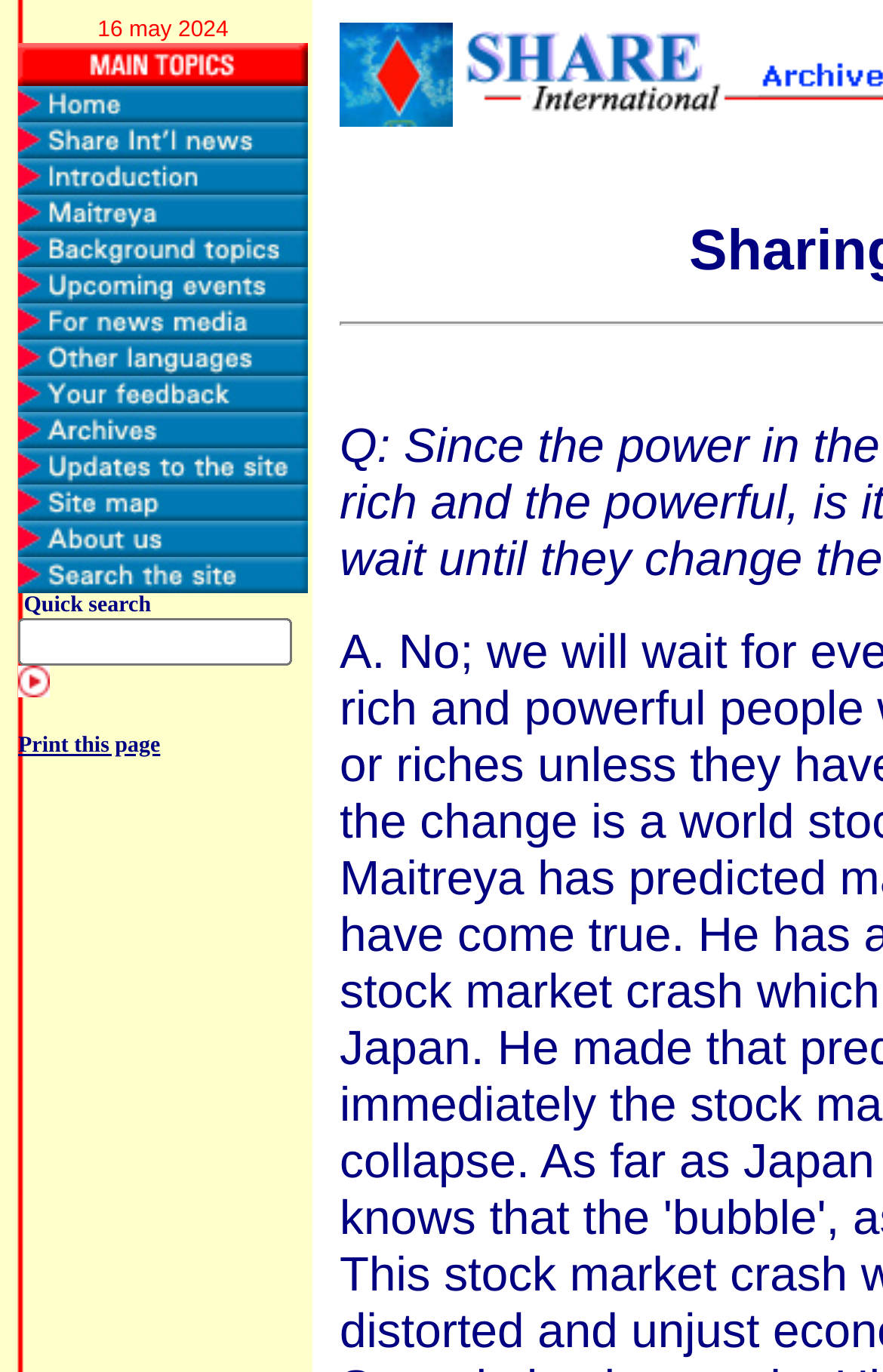Please provide a comprehensive response to the question below by analyzing the image: 
How many images are on the page?

I counted the number of image elements on the page and found 14 images. These images are associated with the links in the main menu and the 'Share International Home' logo.